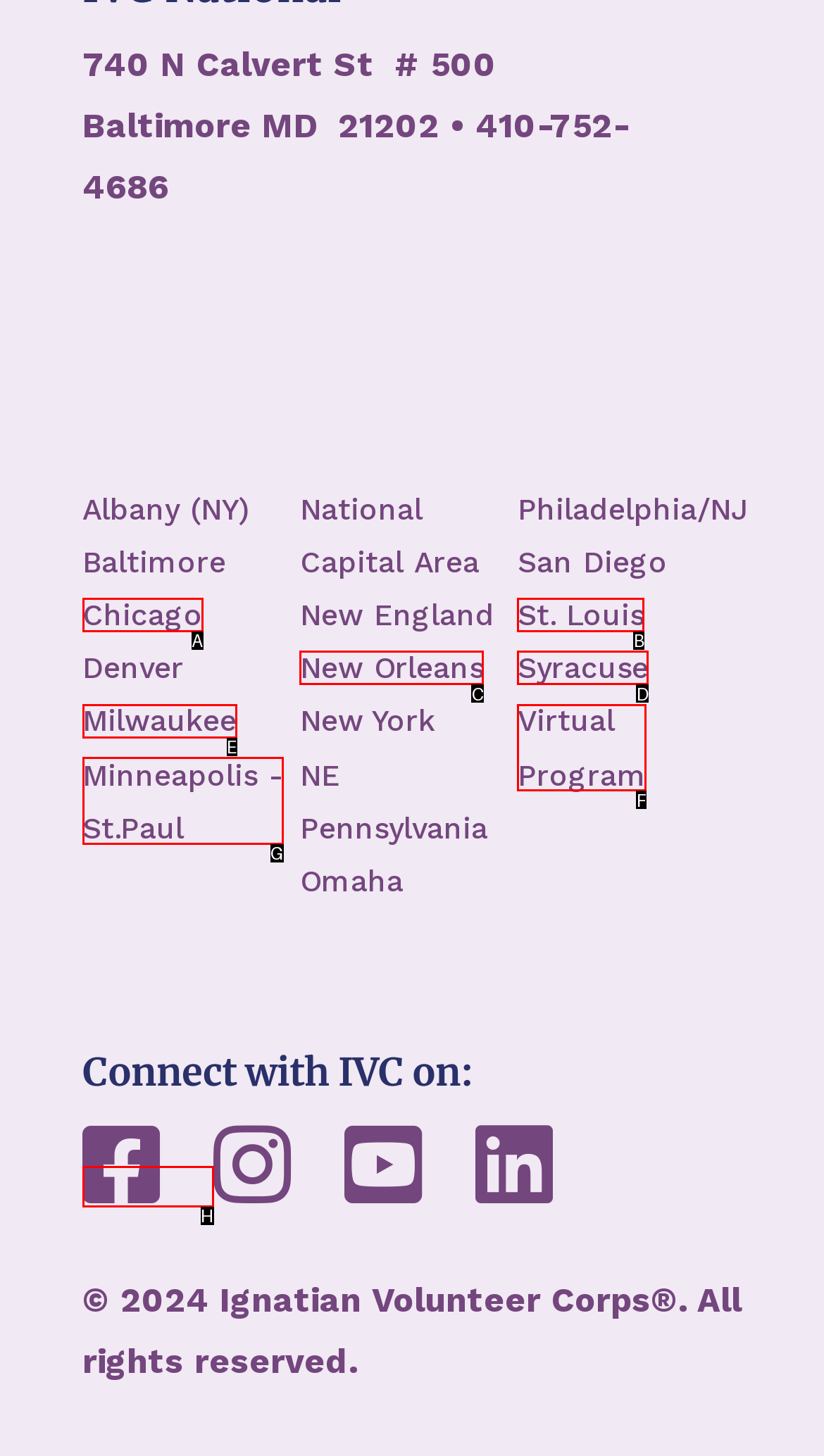Select the correct HTML element to complete the following task: Follow IVC on Facebook
Provide the letter of the choice directly from the given options.

H